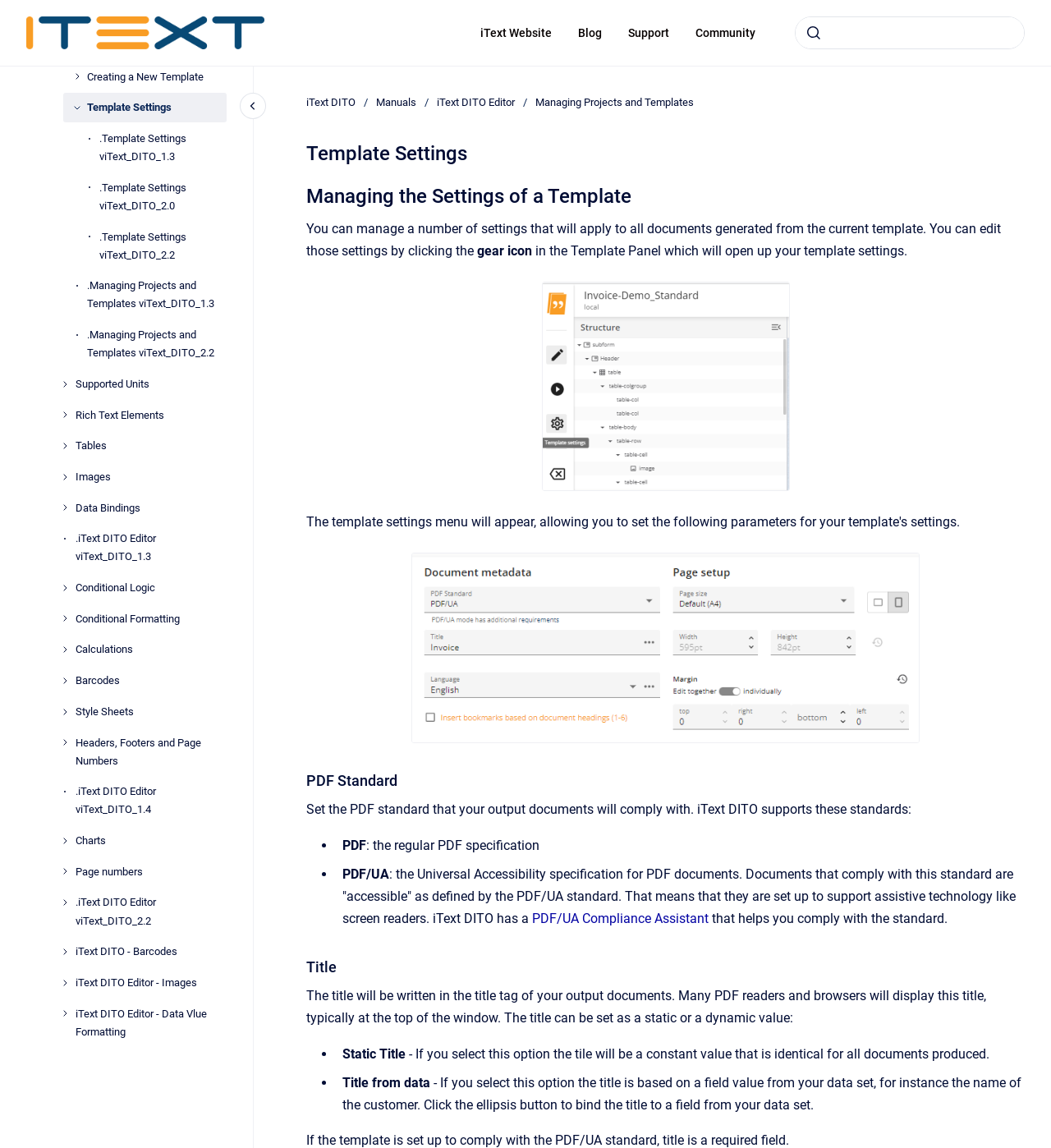What is the purpose of the gear icon? Examine the screenshot and reply using just one word or a brief phrase.

Edit template settings